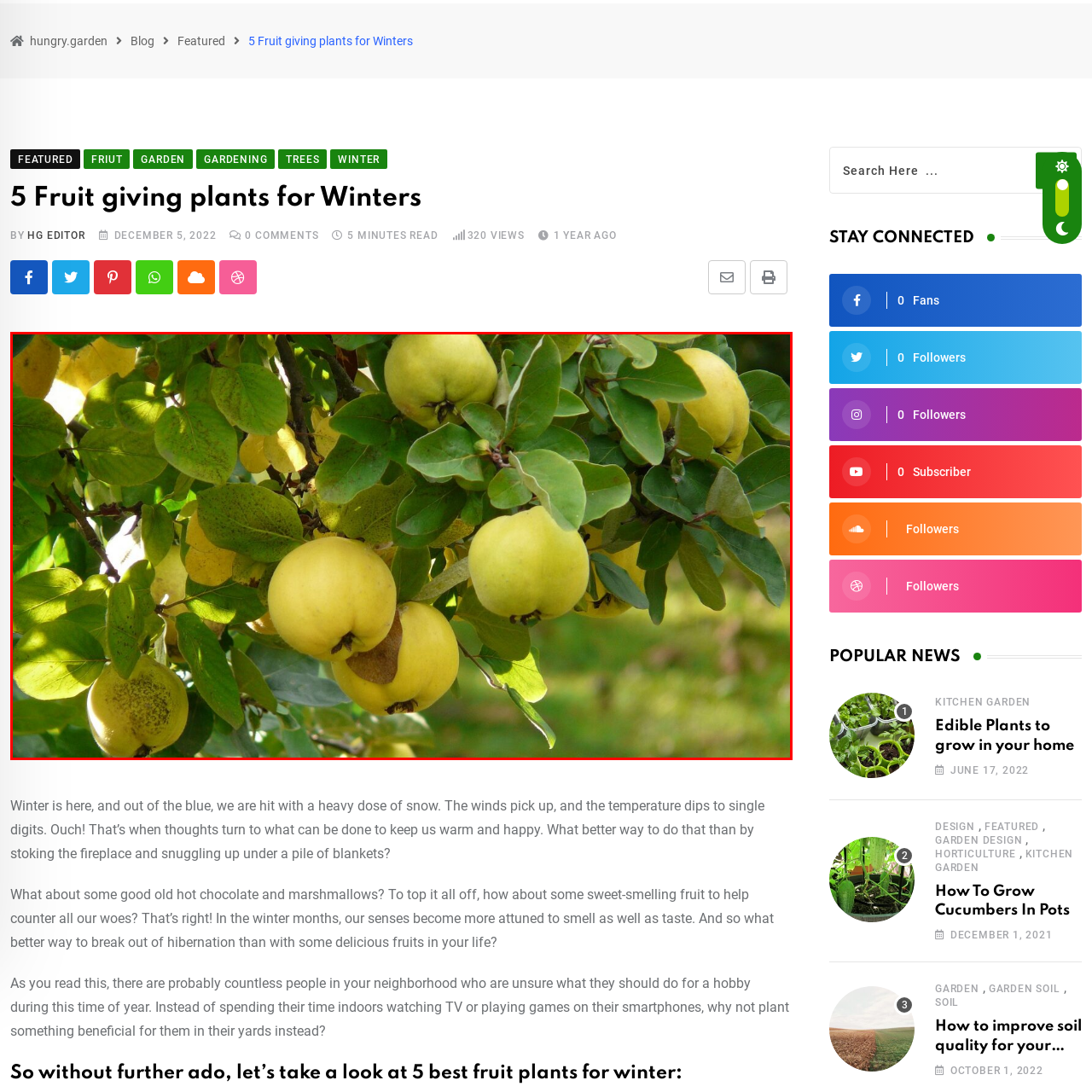Describe extensively the contents of the image within the red-bordered area.

The image showcases a cluster of ripe quinces hanging from a lush green tree, surrounded by vibrant leaves. Their yellow, roundish fruits, with a slightly fuzzy exterior, suggest they are ready for harvest, reflecting the beauty of seasonal bounty. This picturesque scene captures the essence of fruit-bearing plants suitable for winter gardening, emphasizing nature's resilience and the joy of cultivating delicious produce even in colder months. The rich green foliage contrasts beautifully with the golden fruits, making it an inviting sight for gardening enthusiasts and nature lovers alike.